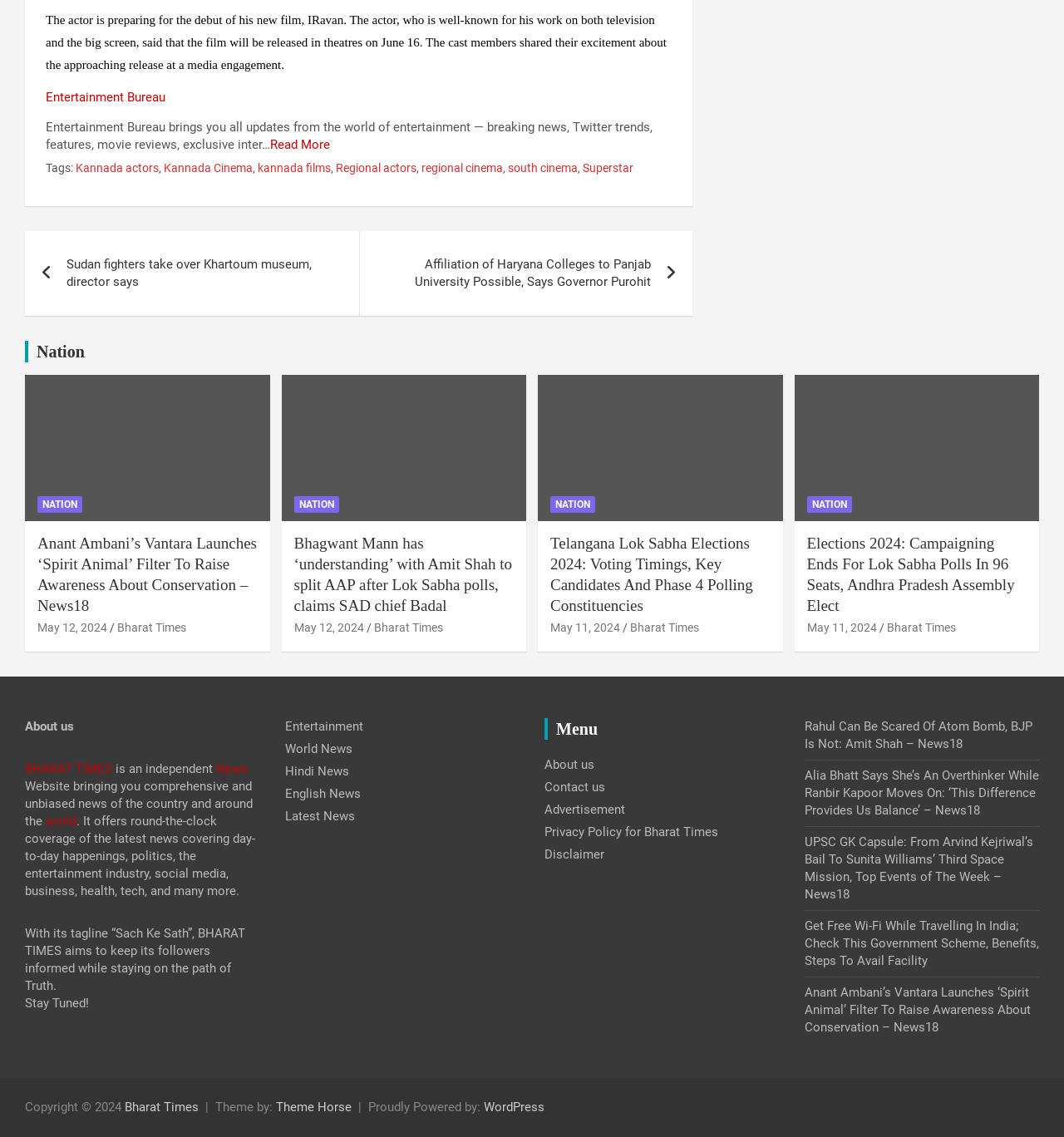Provide the bounding box coordinates of the UI element that matches the description: "May 12, 2024".

[0.276, 0.546, 0.342, 0.558]